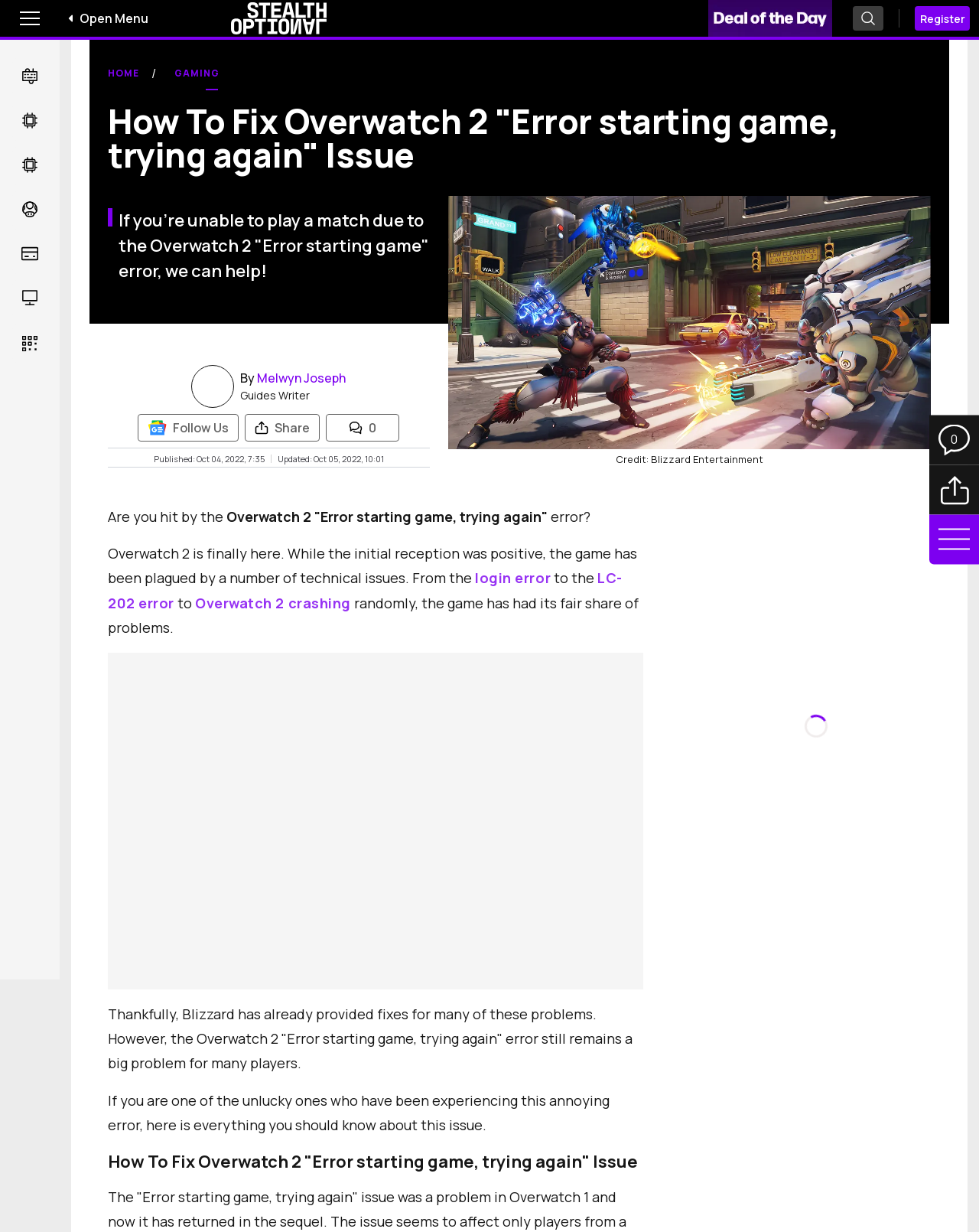Use a single word or phrase to answer the question:
How many comments are there on the article?

0